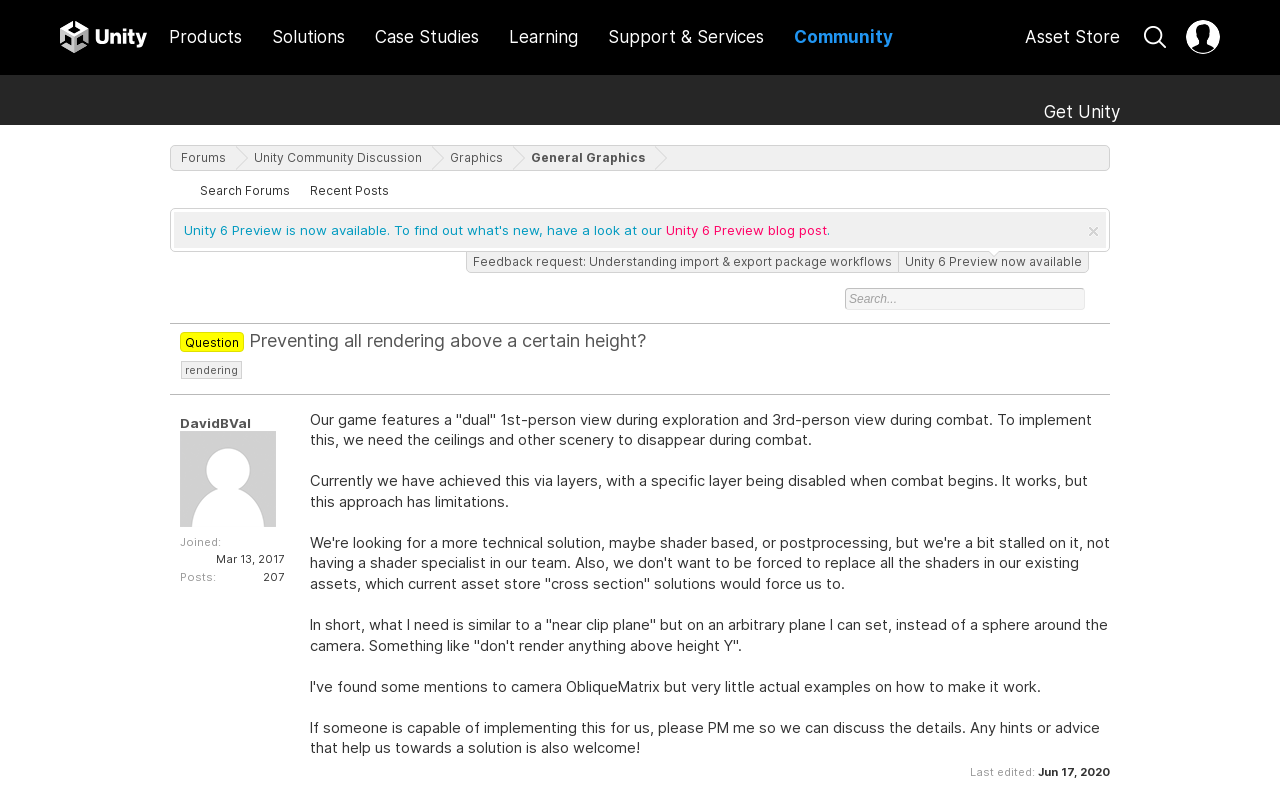Locate the bounding box of the user interface element based on this description: "Community".

[0.62, 0.0, 0.698, 0.094]